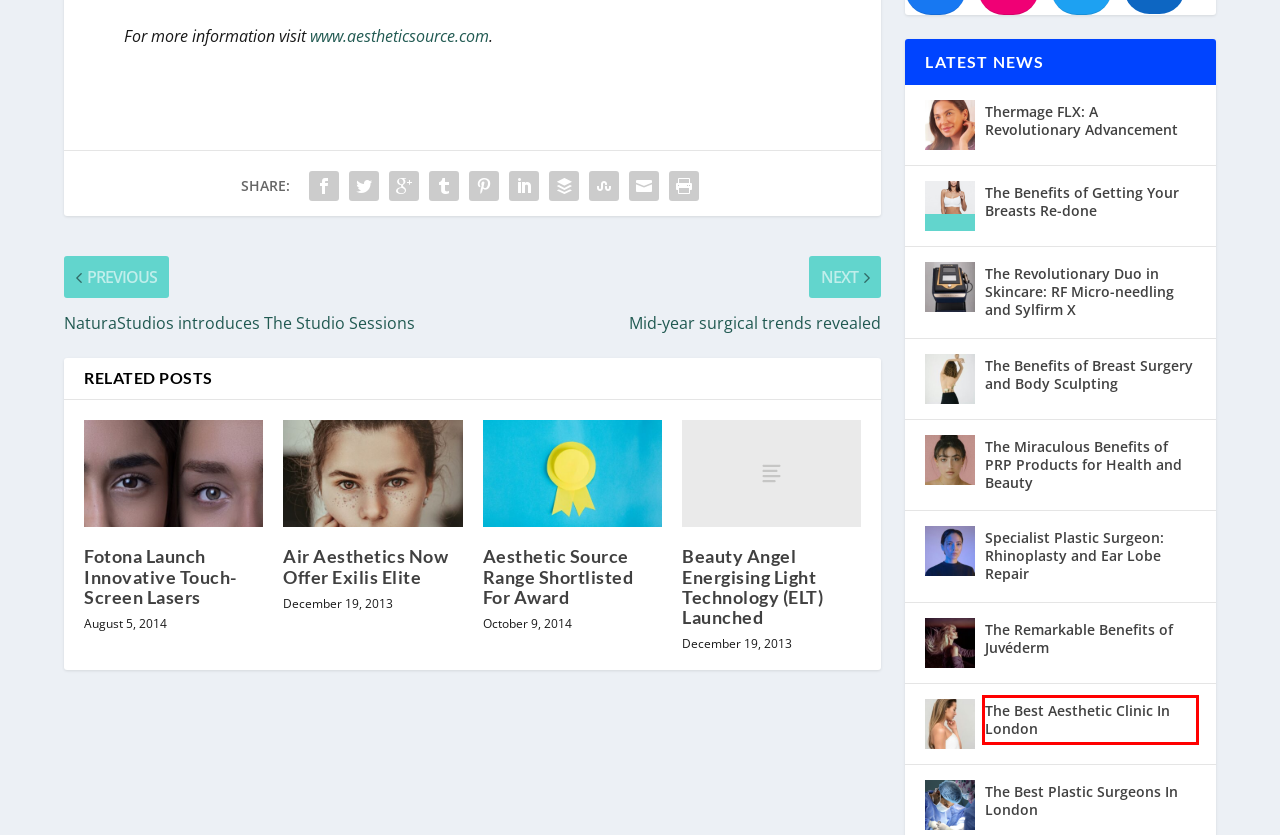Analyze the webpage screenshot with a red bounding box highlighting a UI element. Select the description that best matches the new webpage after clicking the highlighted element. Here are the options:
A. The Miraculous Benefits of PRP Products for Health and Beauty - The Harley Street Journal
B. The Best Aesthetic Clinic In London - The Harley Street Journal
C. The Best Plastic Surgeons In London - The Harley Street Journal
D. The Benefits of Getting Your Breasts Re-done - The Harley Street Journal
E. Beauty Angel Energising Light Technology (ELT) Launched - The Harley Street Journal
F. Aesthetic Source Range Shortlisted For Award - The Harley Street Journal
G. Fotona Launch Innovative Touch-Screen Lasers - The Harley Street Journal
H. The Benefits of Breast Surgery and Body Sculpting - The Harley Street Journal

B